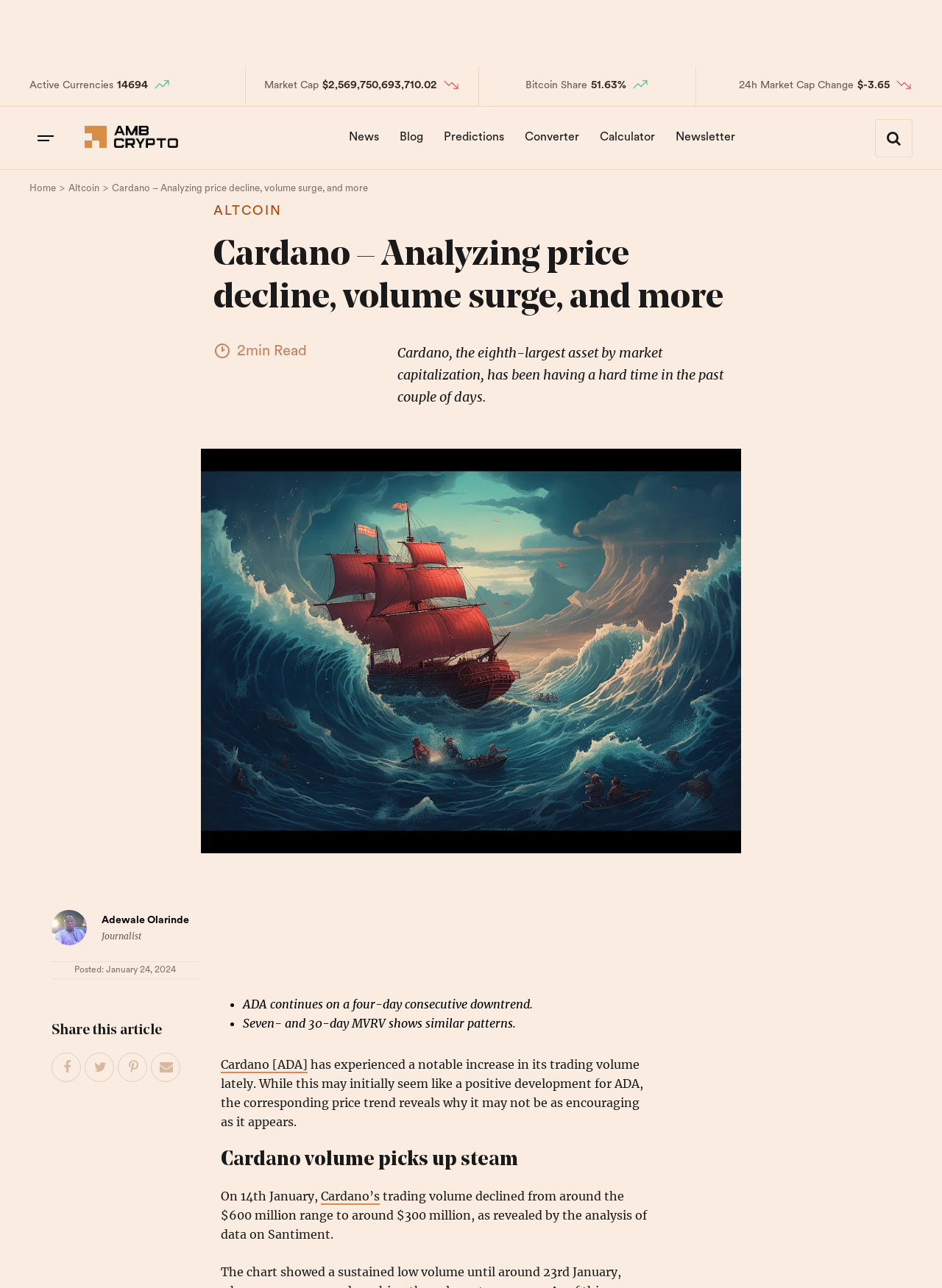What is the date the article was posted?
Using the image, respond with a single word or phrase.

January 24, 2024